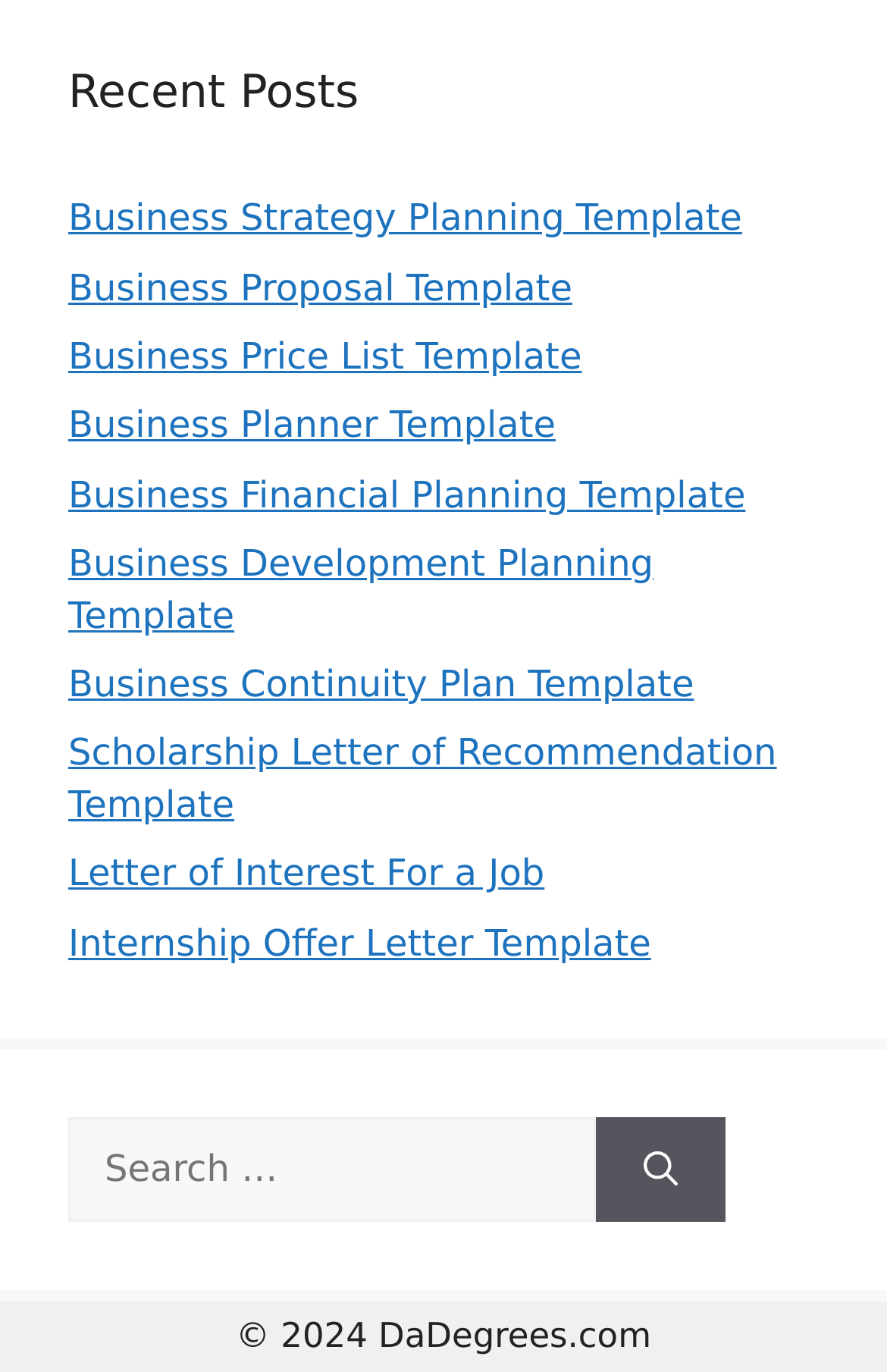What is the copyright year of the website?
Craft a detailed and extensive response to the question.

I found a copyright notice at the bottom of the webpage, which states '© 2024 DaDegrees.com', indicating that the copyright year of the website is 2024.